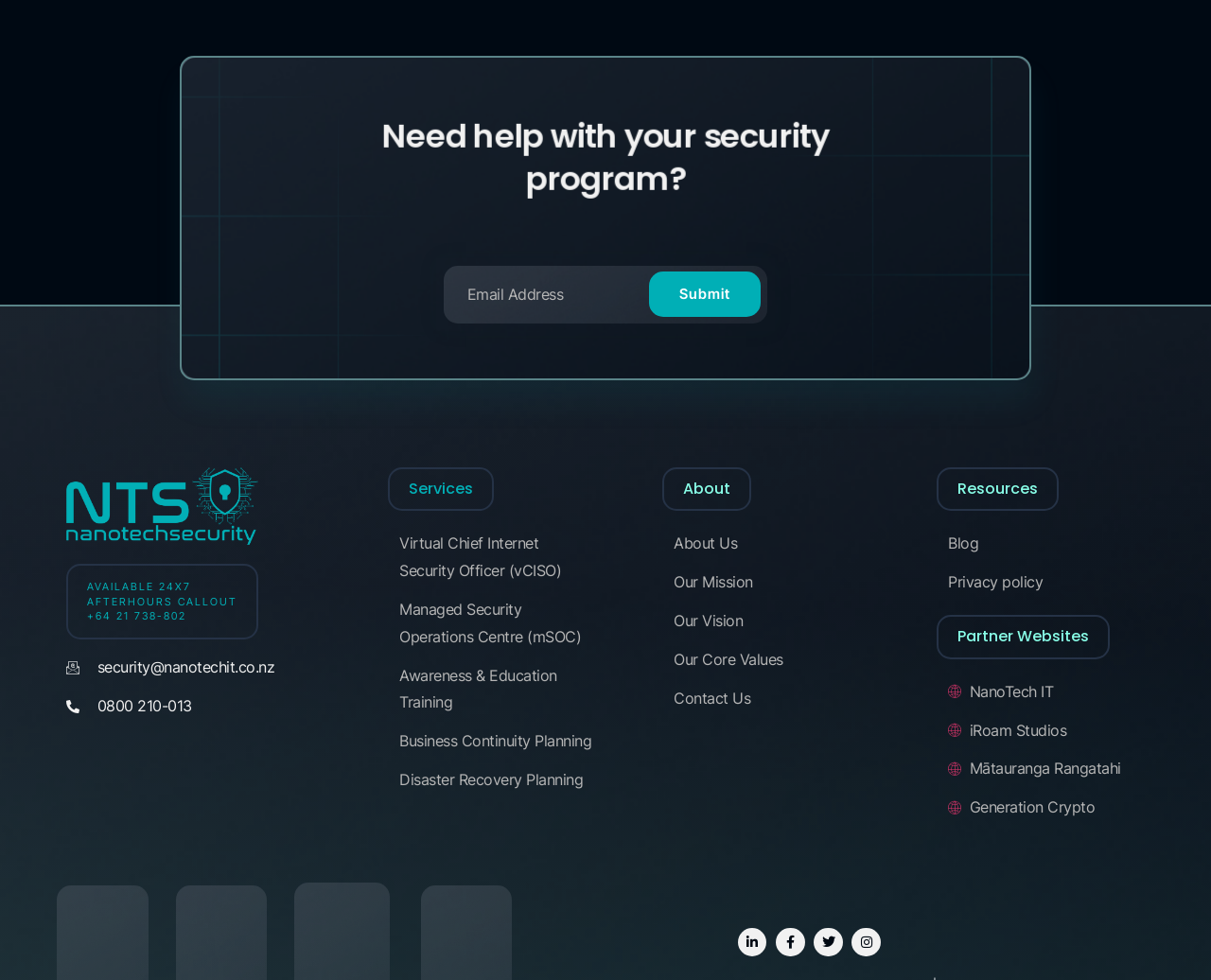Please find and report the bounding box coordinates of the element to click in order to perform the following action: "Learn about services". The coordinates should be expressed as four float numbers between 0 and 1, in the format [left, top, right, bottom].

[0.338, 0.487, 0.391, 0.509]